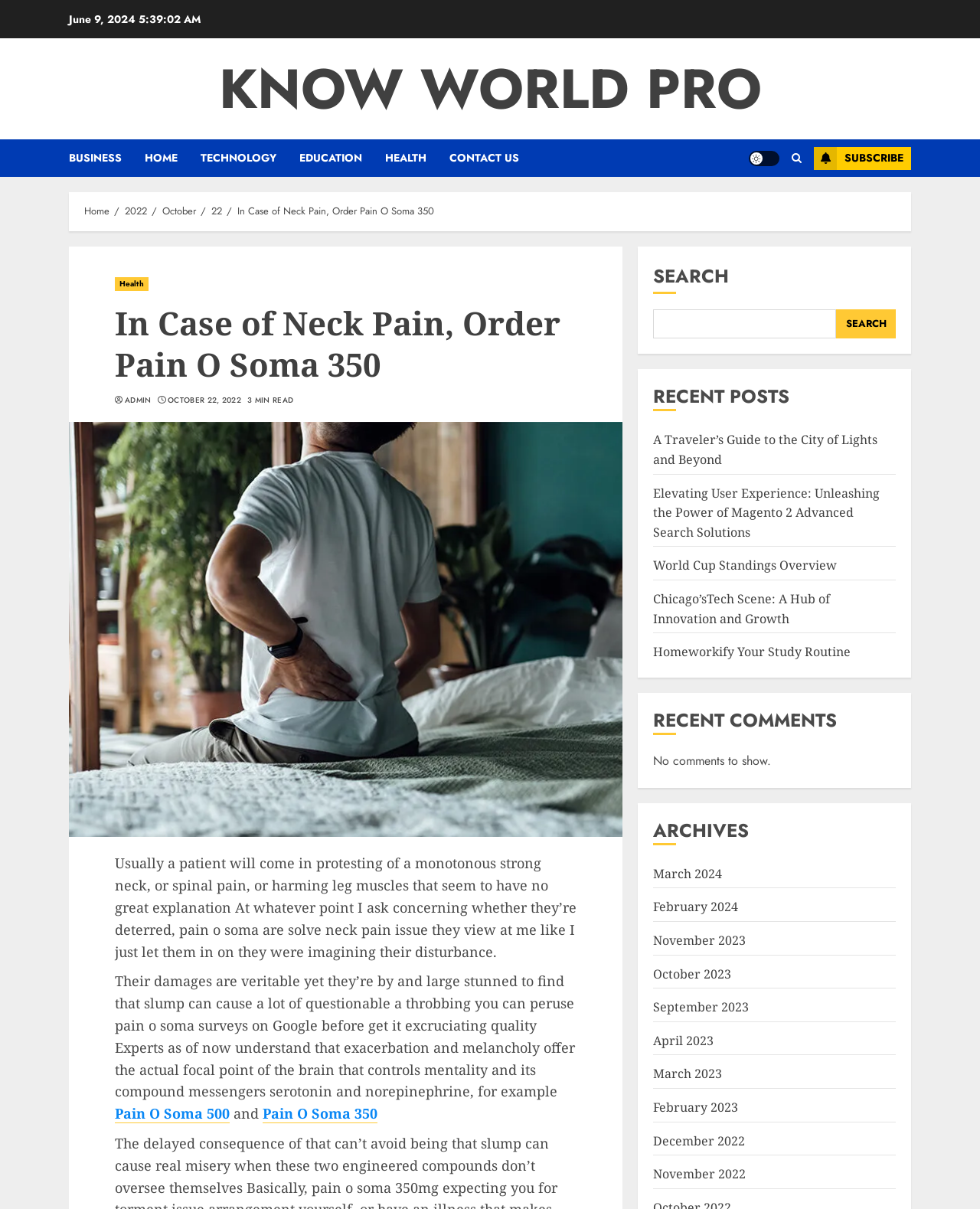Locate the headline of the webpage and generate its content.

In Case of Neck Pain, Order Pain O Soma 350